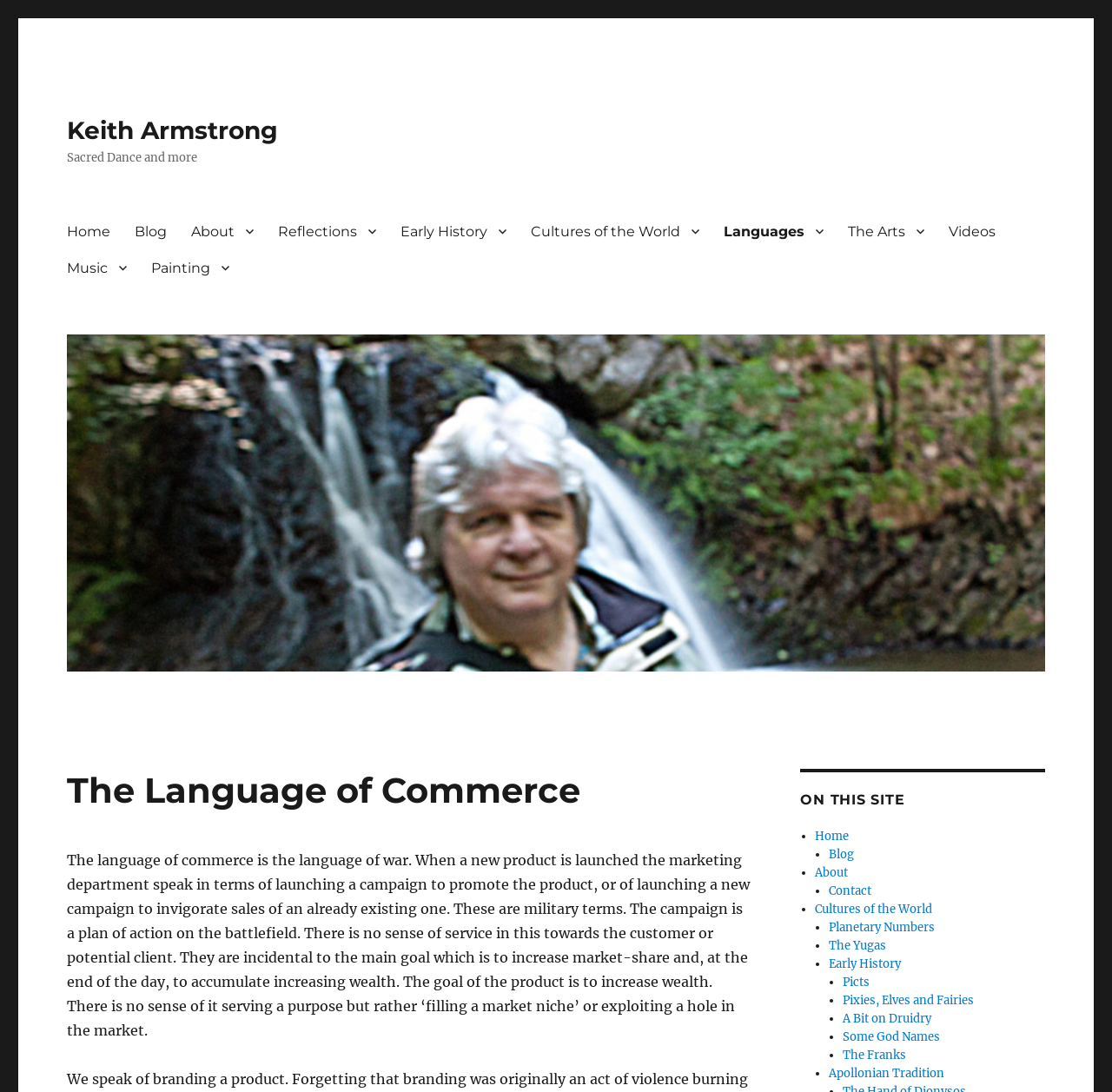Summarize the webpage with intricate details.

The webpage is titled "The Language of Commerce – Keith Armstrong" and features a prominent link to "Keith Armstrong" at the top left corner. Below this link, there is a static text "Sacred Dance and more". 

A primary navigation menu is located at the top center of the page, containing 11 links: "Home", "Blog", "About", "Reflections", "Early History", "Cultures of the World", "Languages", "The Arts", "Videos", "Music", and "Painting". These links are evenly spaced and stretch across the top of the page.

Below the navigation menu, there is a large link to "Keith Armstrong" that takes up most of the width of the page. This link contains an image of Keith Armstrong, and above the image, there is a header with the title "The Language of Commerce". 

Below the title, there is a block of text that discusses the language of commerce, comparing it to the language of war and highlighting how it prioritizes increasing wealth over serving a purpose. 

On the right side of the page, there is a section titled "ON THIS SITE" with a list of links, including "Home", "Blog", "About", "Contact", "Cultures of the World", "Planetary Numbers", "The Yugas", "Early History", "Picts", "Pixies, Elves and Fairies", "A Bit on Druidry", "Some God Names", "The Franks", and "Apollonian Tradition". These links are organized into a list with bullet points, and they take up the majority of the right side of the page.